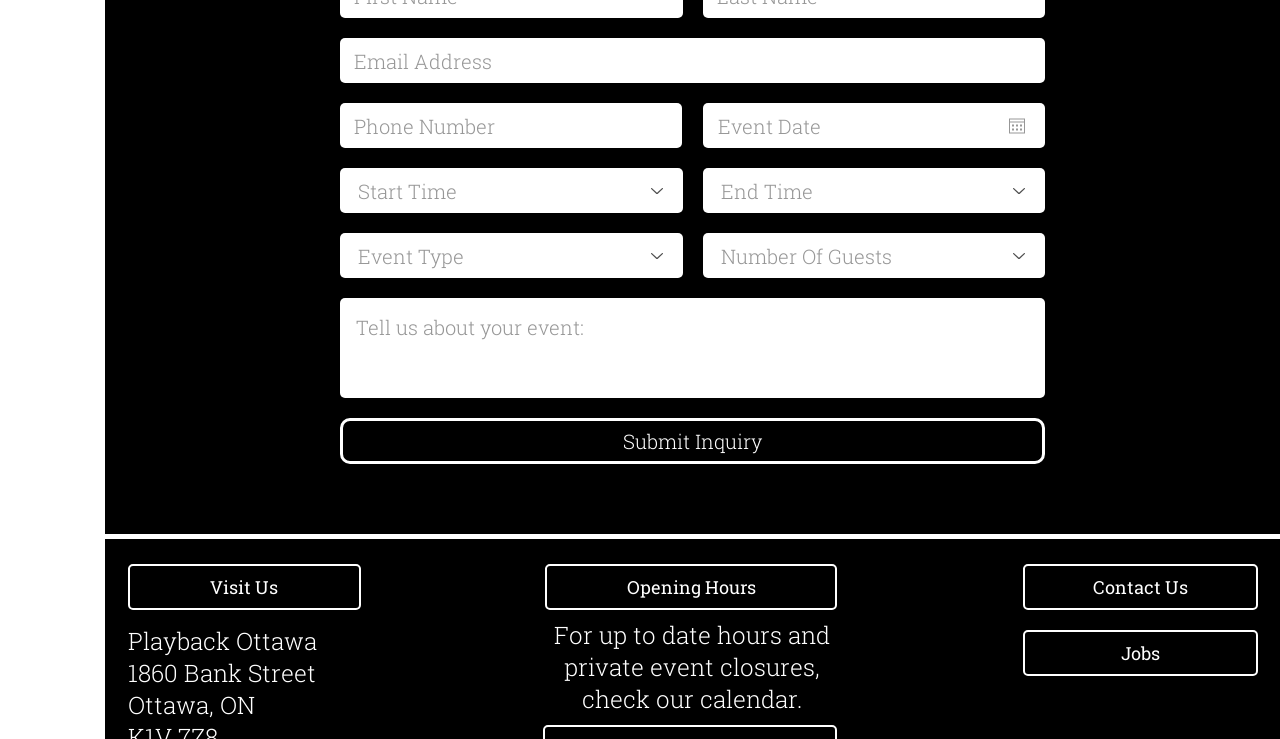What is the address of Playback Ottawa?
Refer to the image and provide a thorough answer to the question.

I found the address information in the StaticText elements at the bottom of the page, which are 'Playback Ottawa', '1860 Bank Street', and 'Ottawa, ON'. Therefore, the address of Playback Ottawa is 1860 Bank Street, Ottawa, ON.